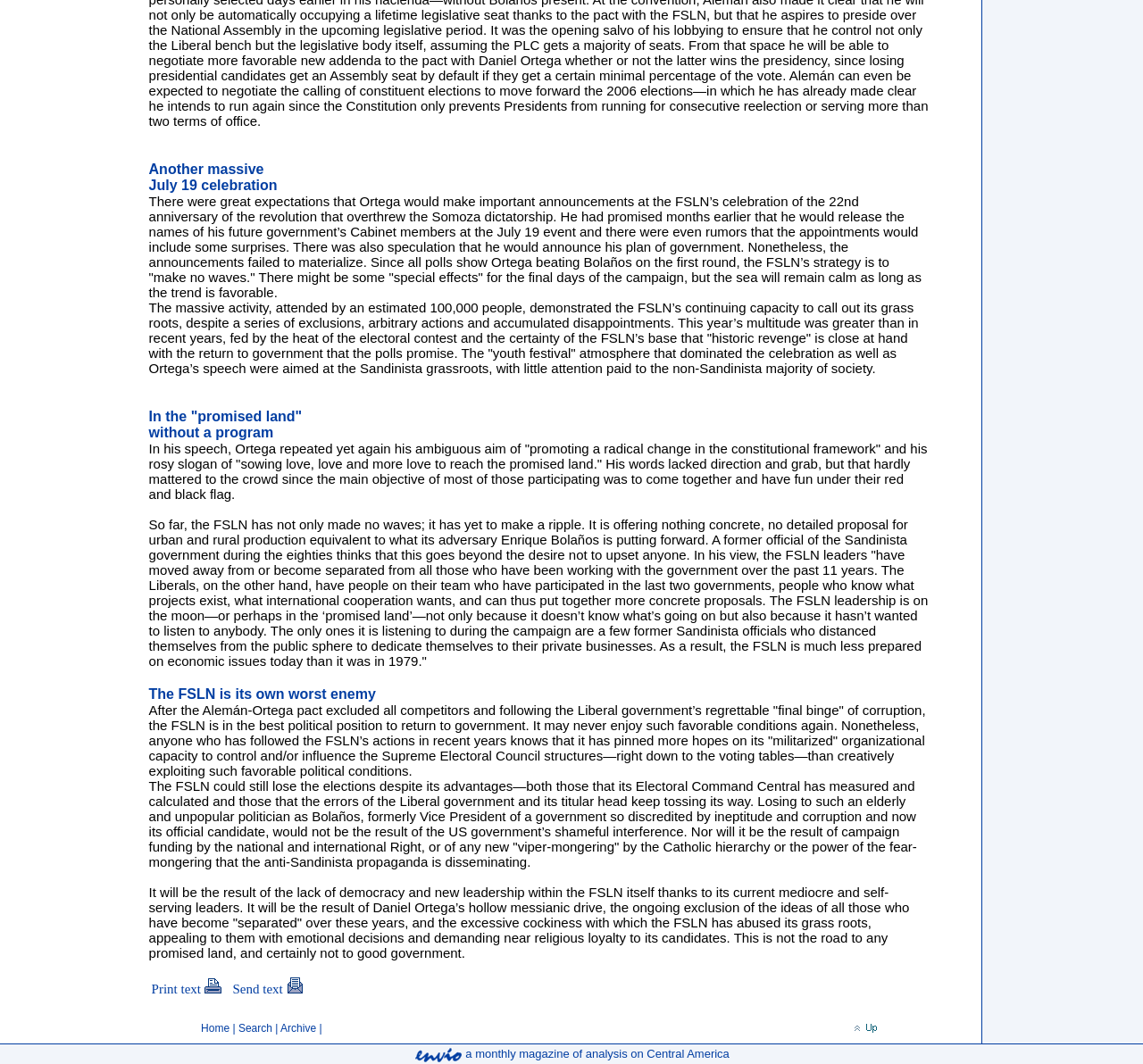Find the bounding box coordinates of the area to click in order to follow the instruction: "Print text".

[0.132, 0.923, 0.176, 0.936]